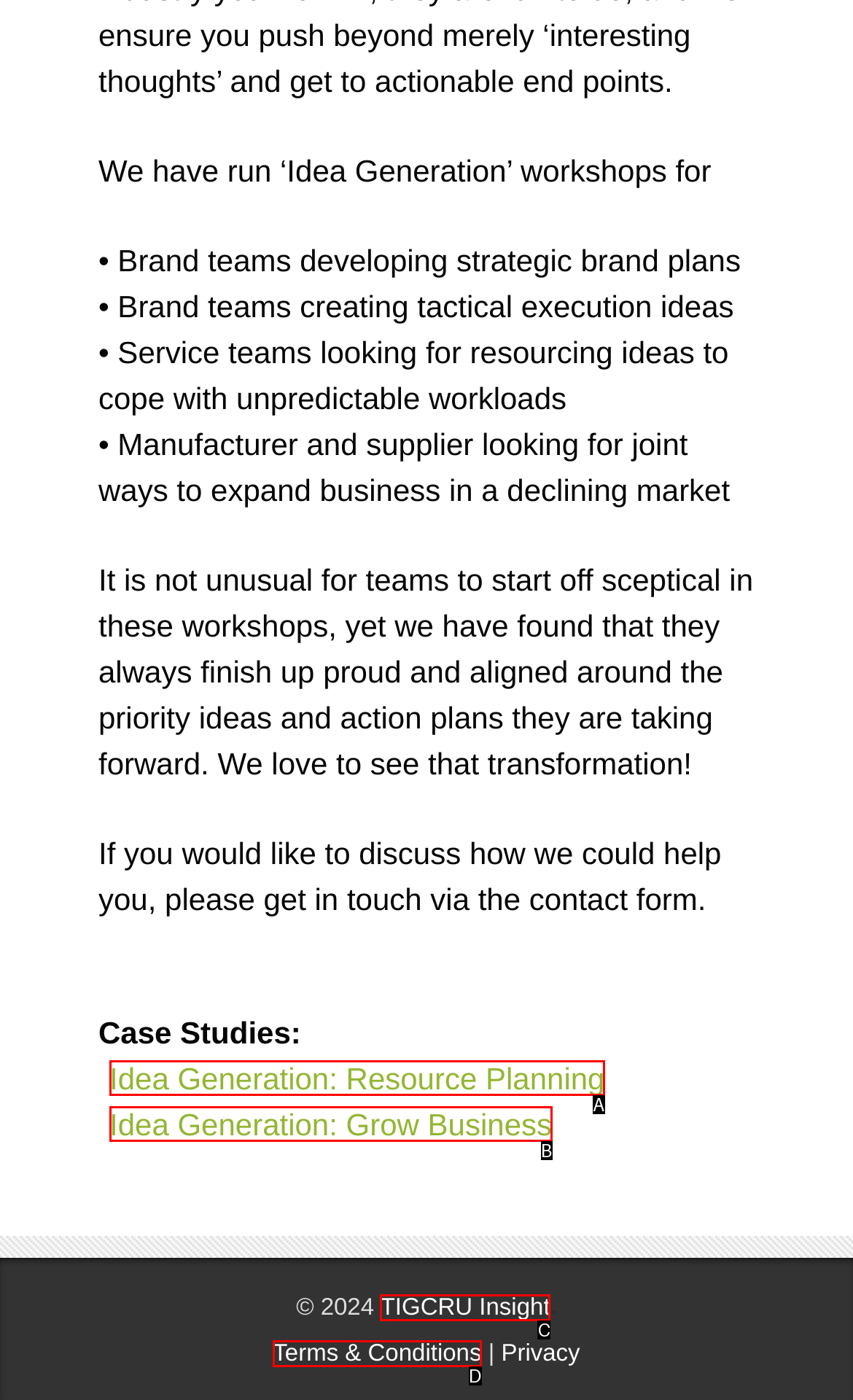Select the HTML element that fits the following description: TIGCRU Insight
Provide the letter of the matching option.

C